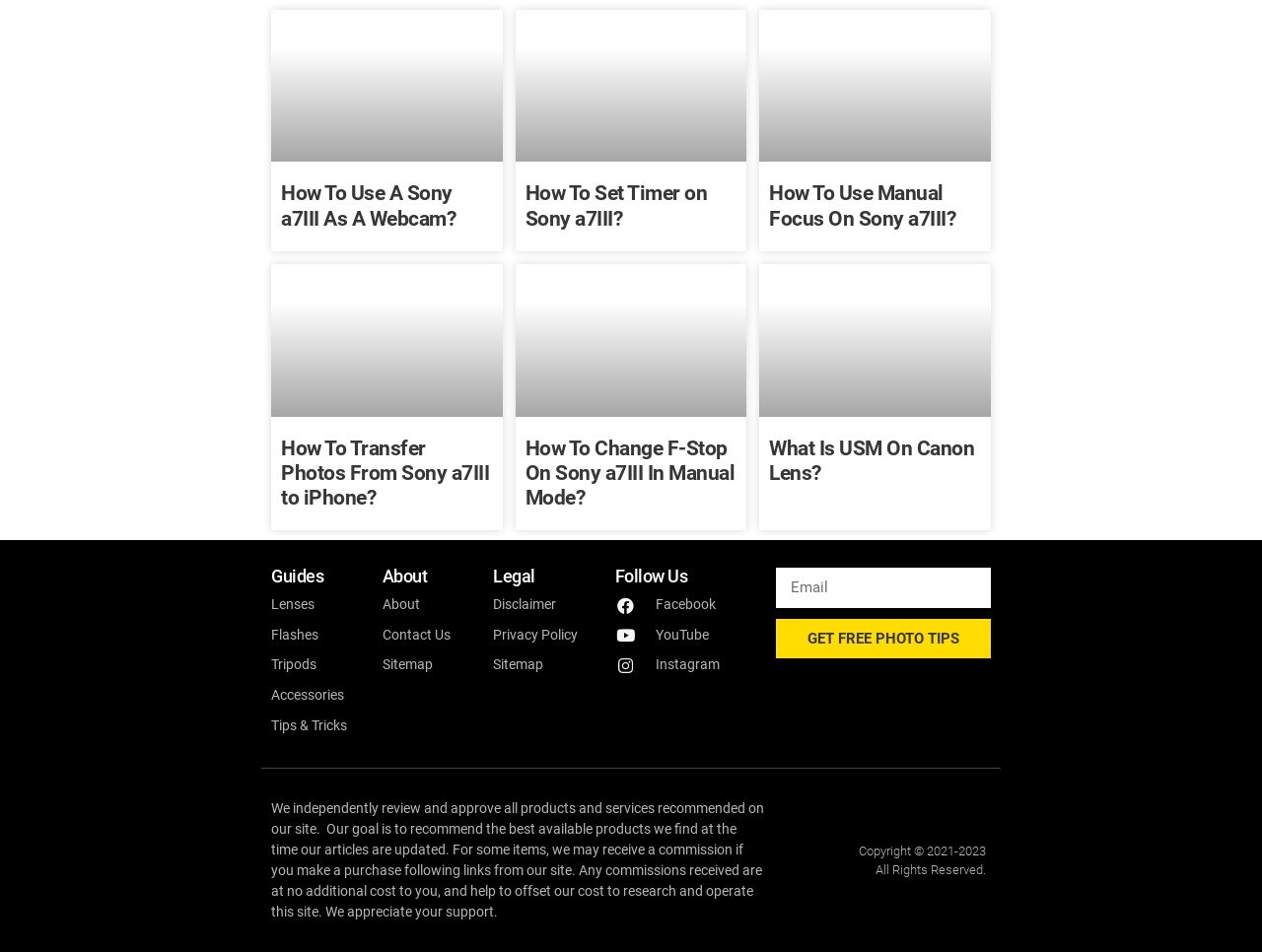Identify the bounding box for the described UI element. Provide the coordinates in (top-left x, top-left y, bottom-right x, bottom-right y) format with values ranging from 0 to 1: Privacy Policy

[0.391, 0.654, 0.471, 0.681]